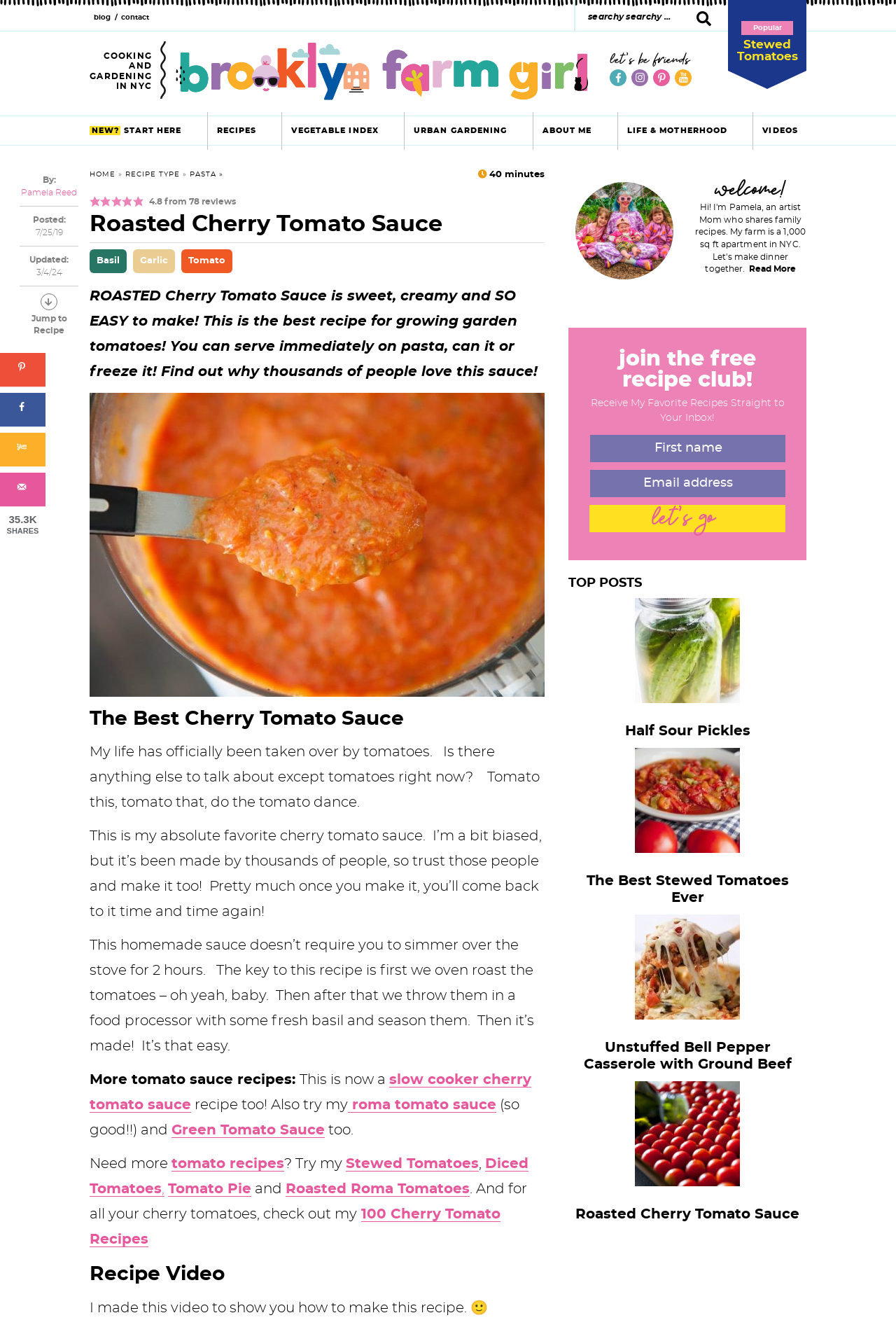What is the author of this recipe?
Give a single word or phrase as your answer by examining the image.

Pamela Reed